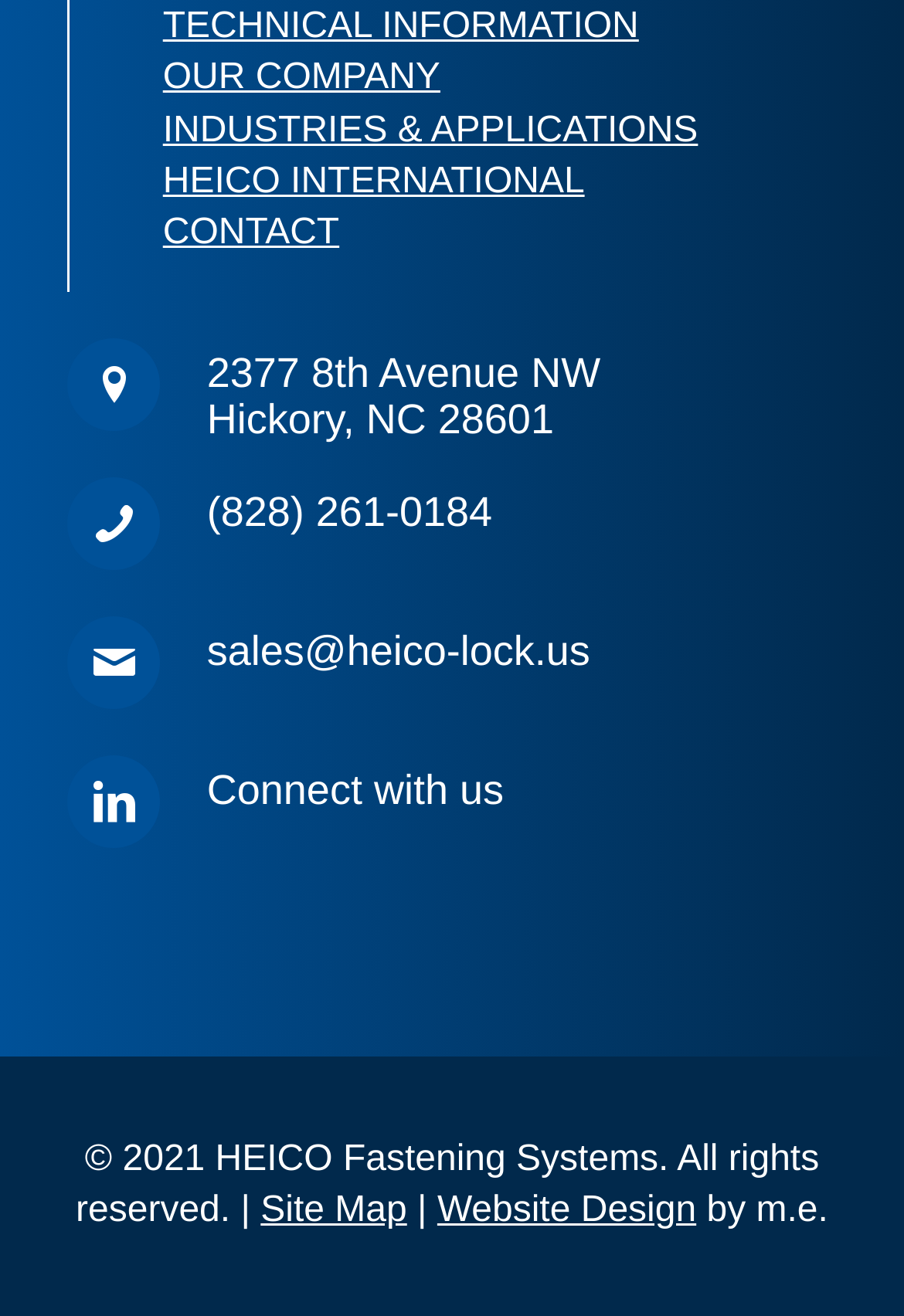Predict the bounding box of the UI element based on this description: "INDUSTRIES & APPLICATIONS".

[0.18, 0.084, 0.772, 0.114]